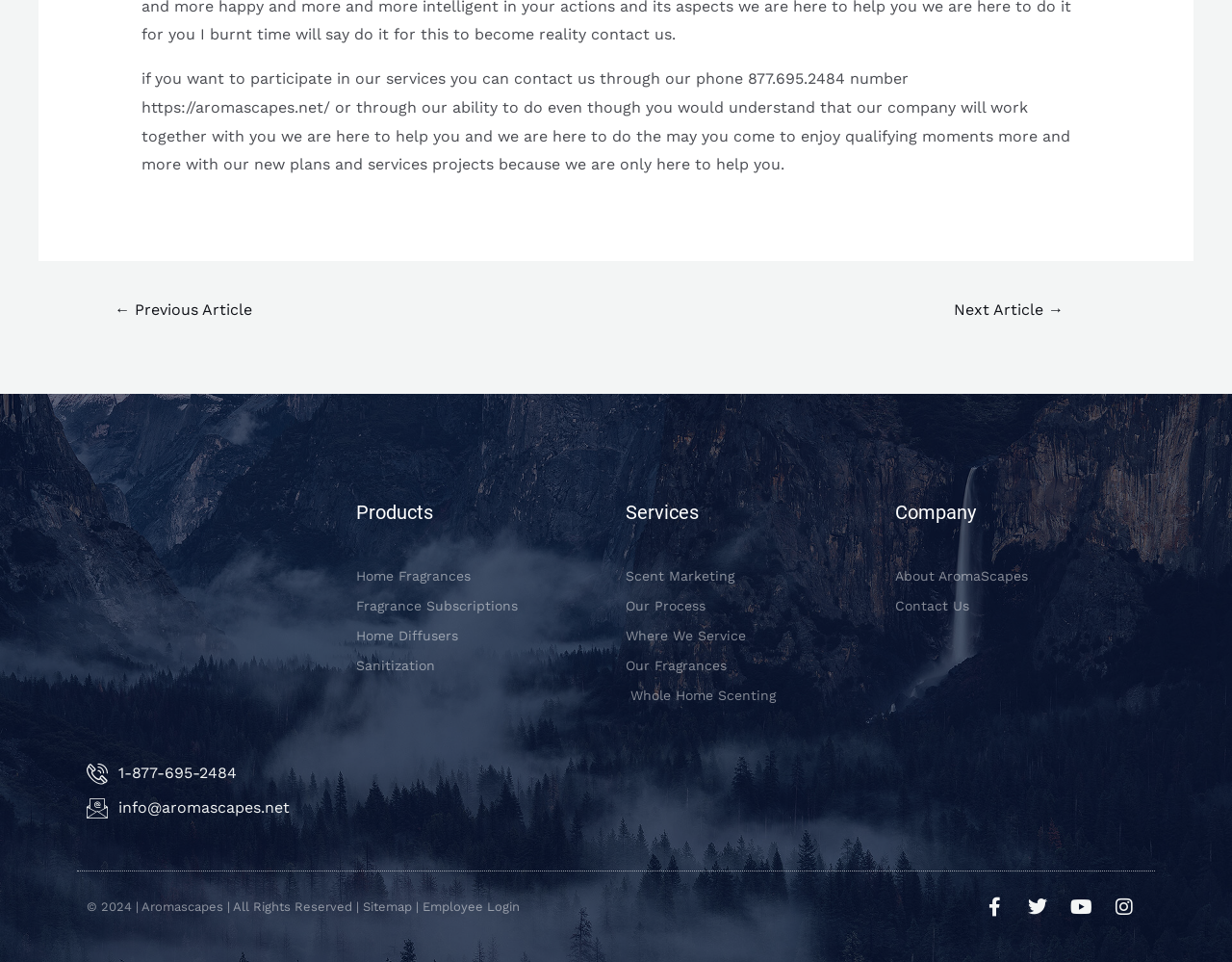Please identify the bounding box coordinates of the region to click in order to complete the given instruction: "Search for something". The coordinates should be four float numbers between 0 and 1, i.e., [left, top, right, bottom].

None